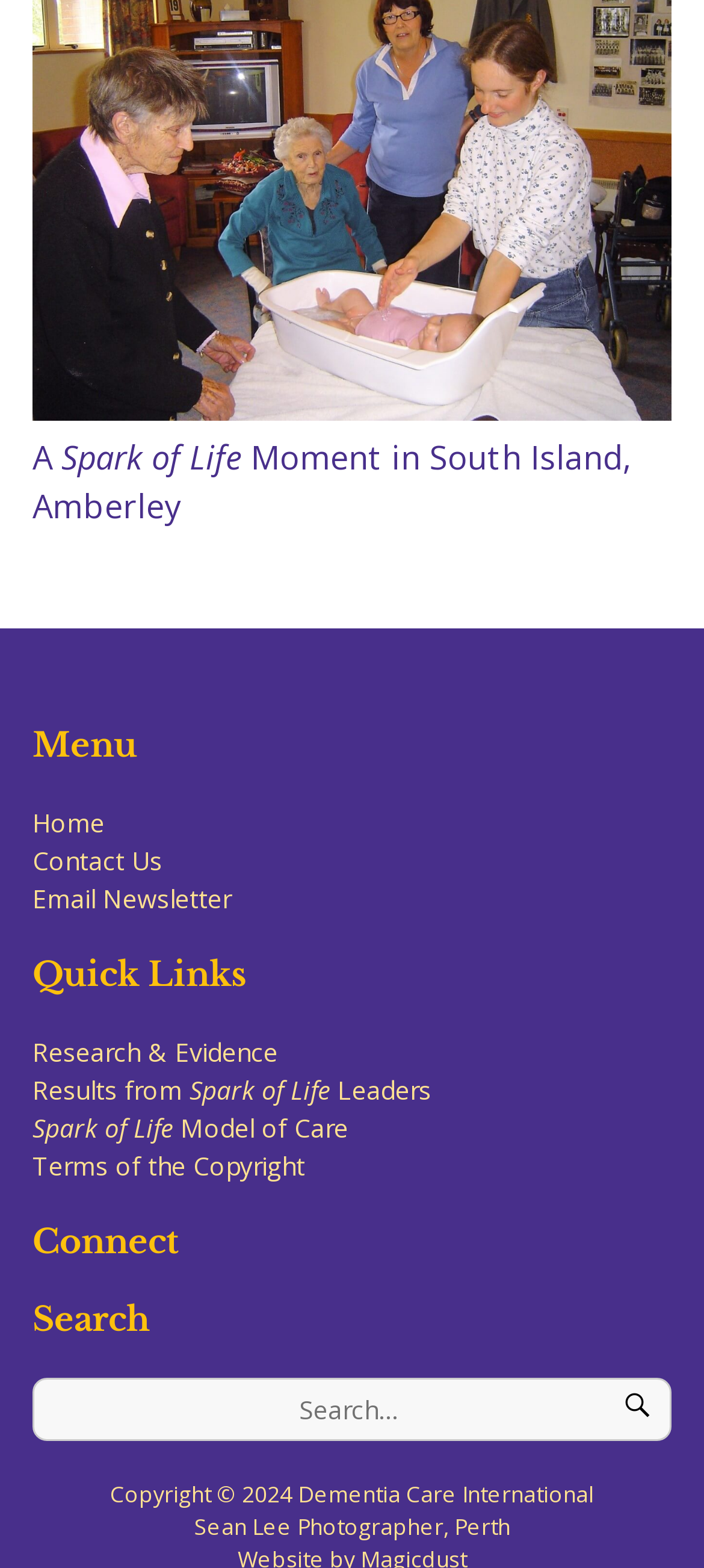Locate the bounding box coordinates of the clickable area needed to fulfill the instruction: "View Research & Evidence".

[0.046, 0.66, 0.395, 0.682]